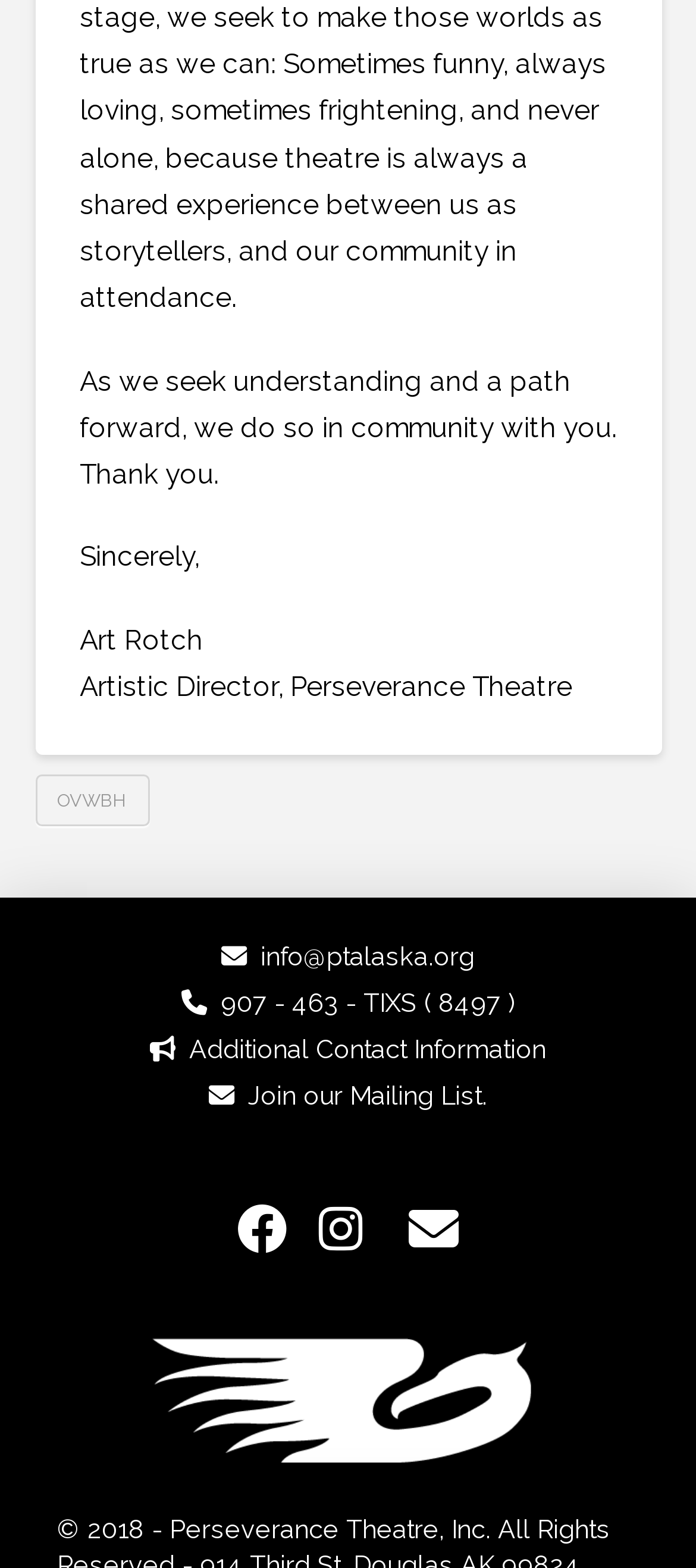Given the element description: "Join our Mailing List.", predict the bounding box coordinates of the UI element it refers to, using four float numbers between 0 and 1, i.e., [left, top, right, bottom].

[0.356, 0.689, 0.7, 0.708]